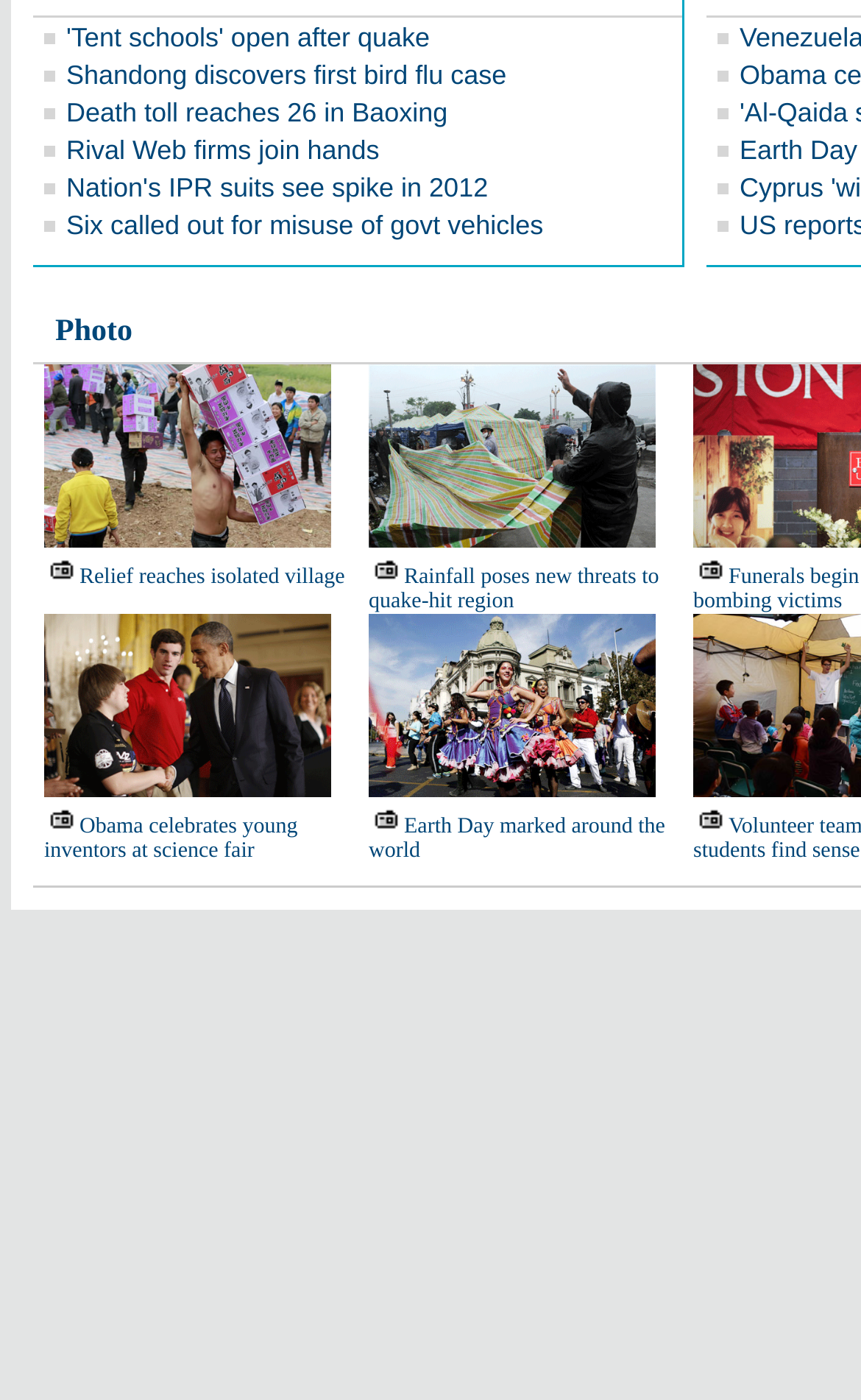How many images are on the webpage?
Look at the screenshot and respond with a single word or phrase.

6